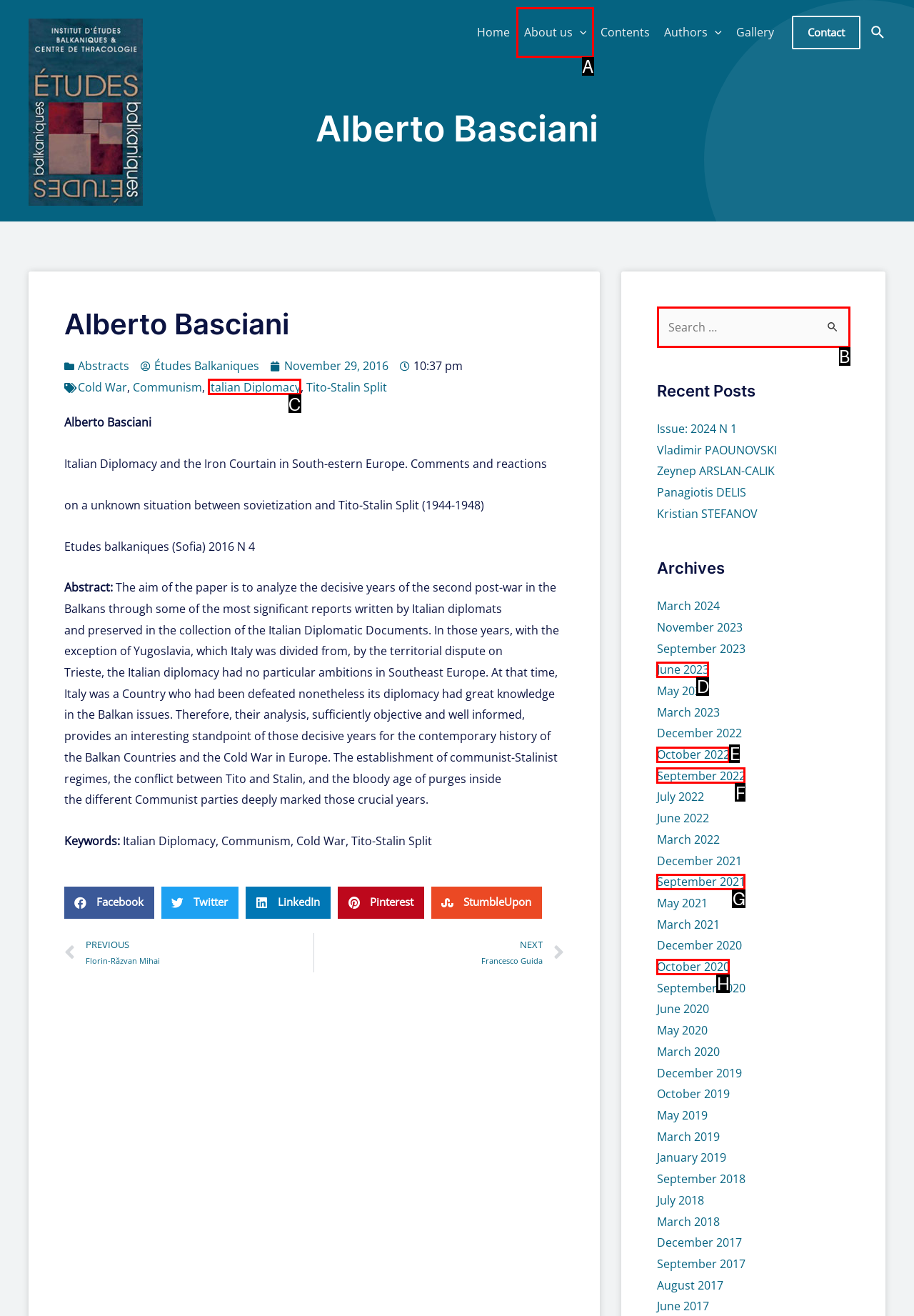Look at the highlighted elements in the screenshot and tell me which letter corresponds to the task: Search for something.

B